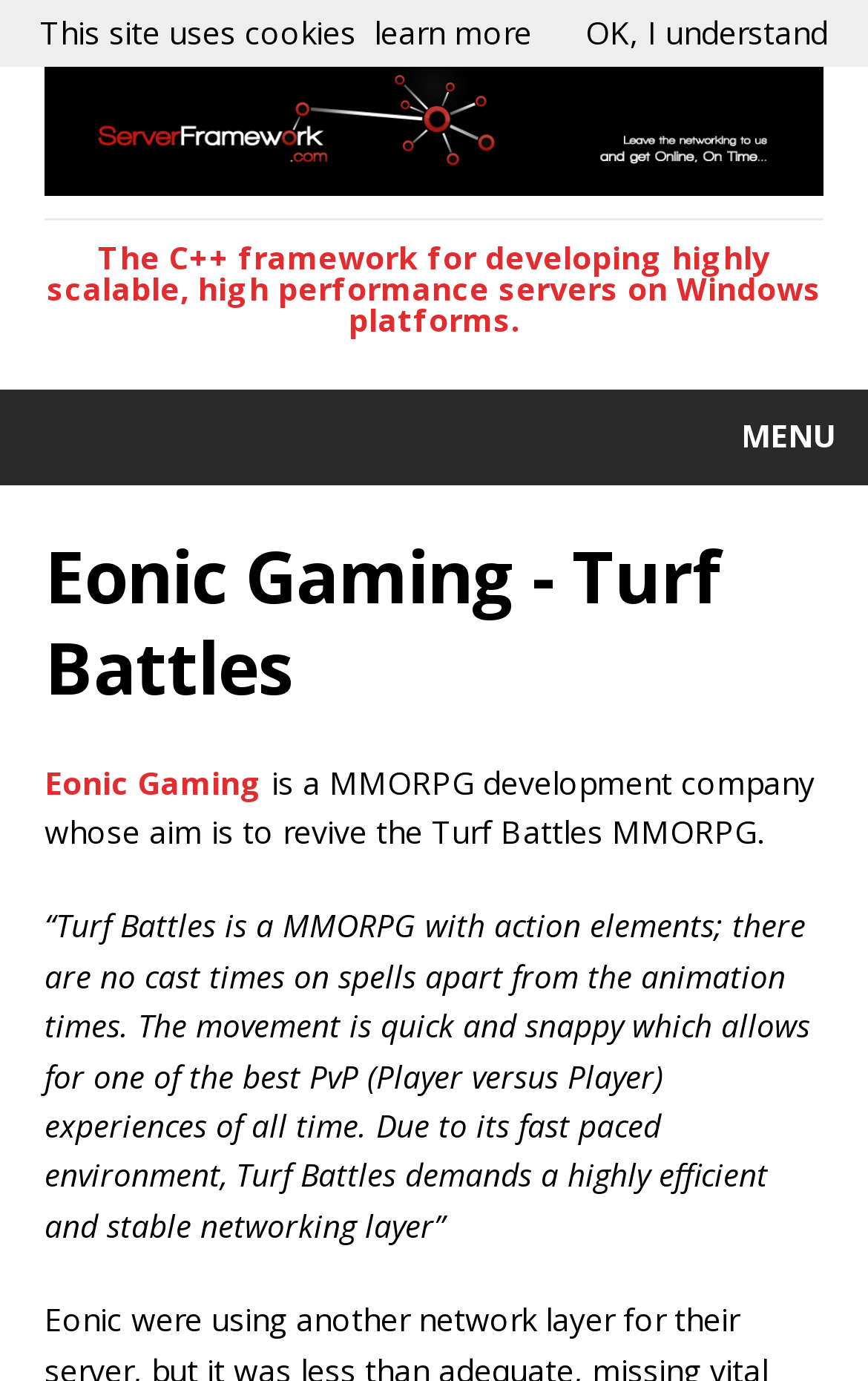Respond to the following query with just one word or a short phrase: 
What is the purpose of ServerFramework.com?

developing highly scalable servers